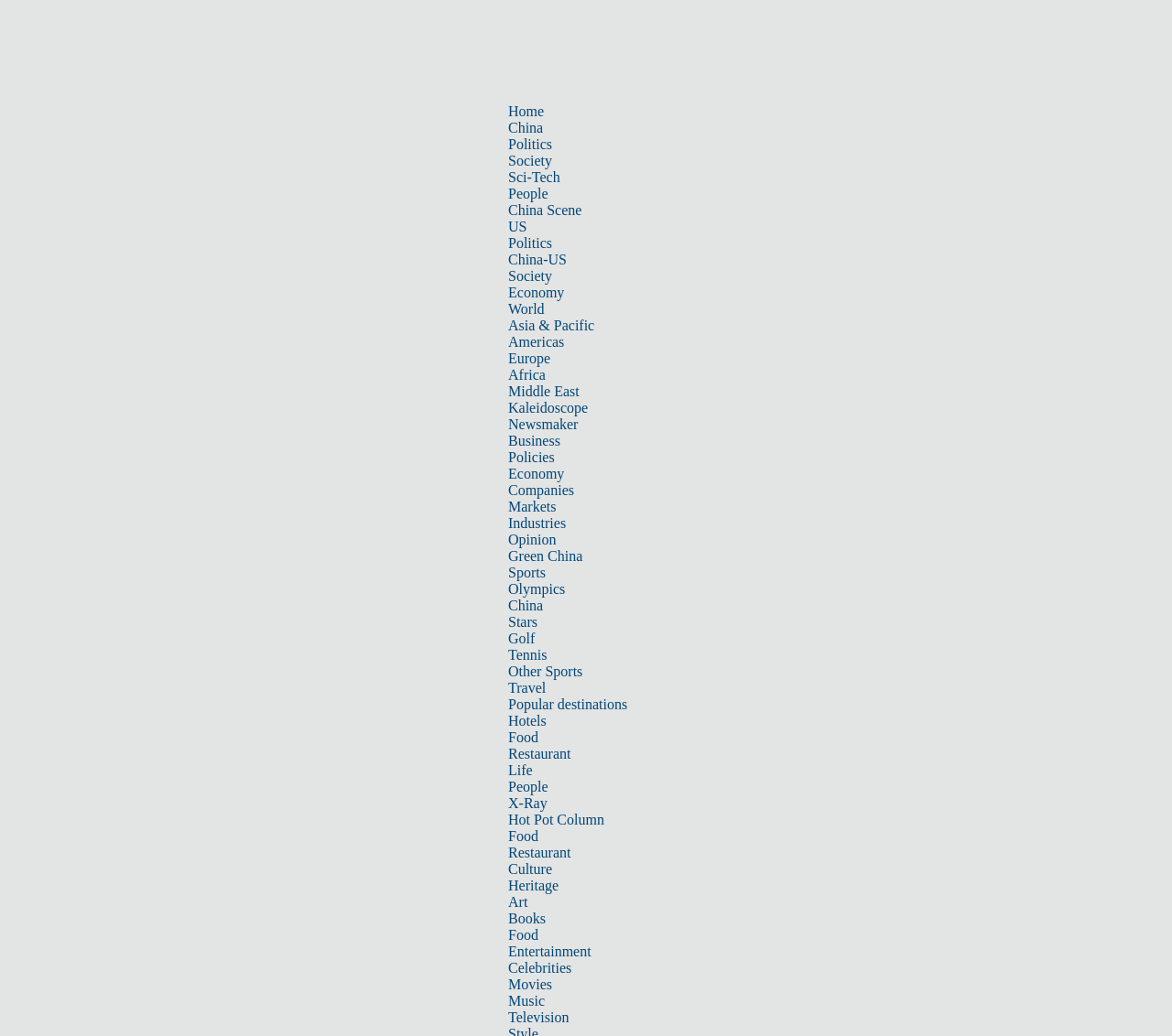Identify the bounding box coordinates for the UI element described as follows: "Celebrities". Ensure the coordinates are four float numbers between 0 and 1, formatted as [left, top, right, bottom].

[0.434, 0.927, 0.488, 0.942]